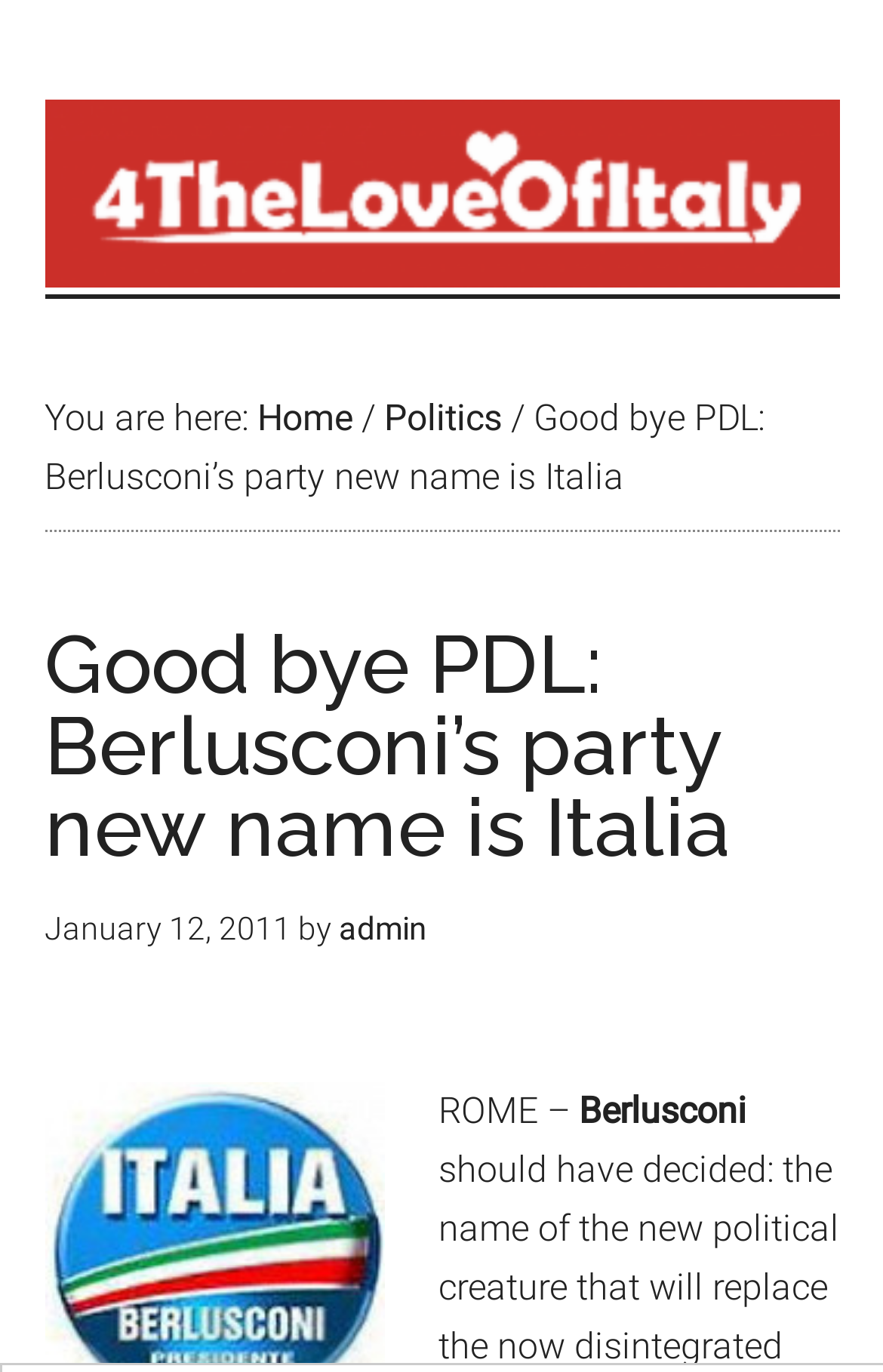Identify the bounding box for the element characterized by the following description: "4 The love of italy".

[0.05, 0.066, 0.95, 0.215]